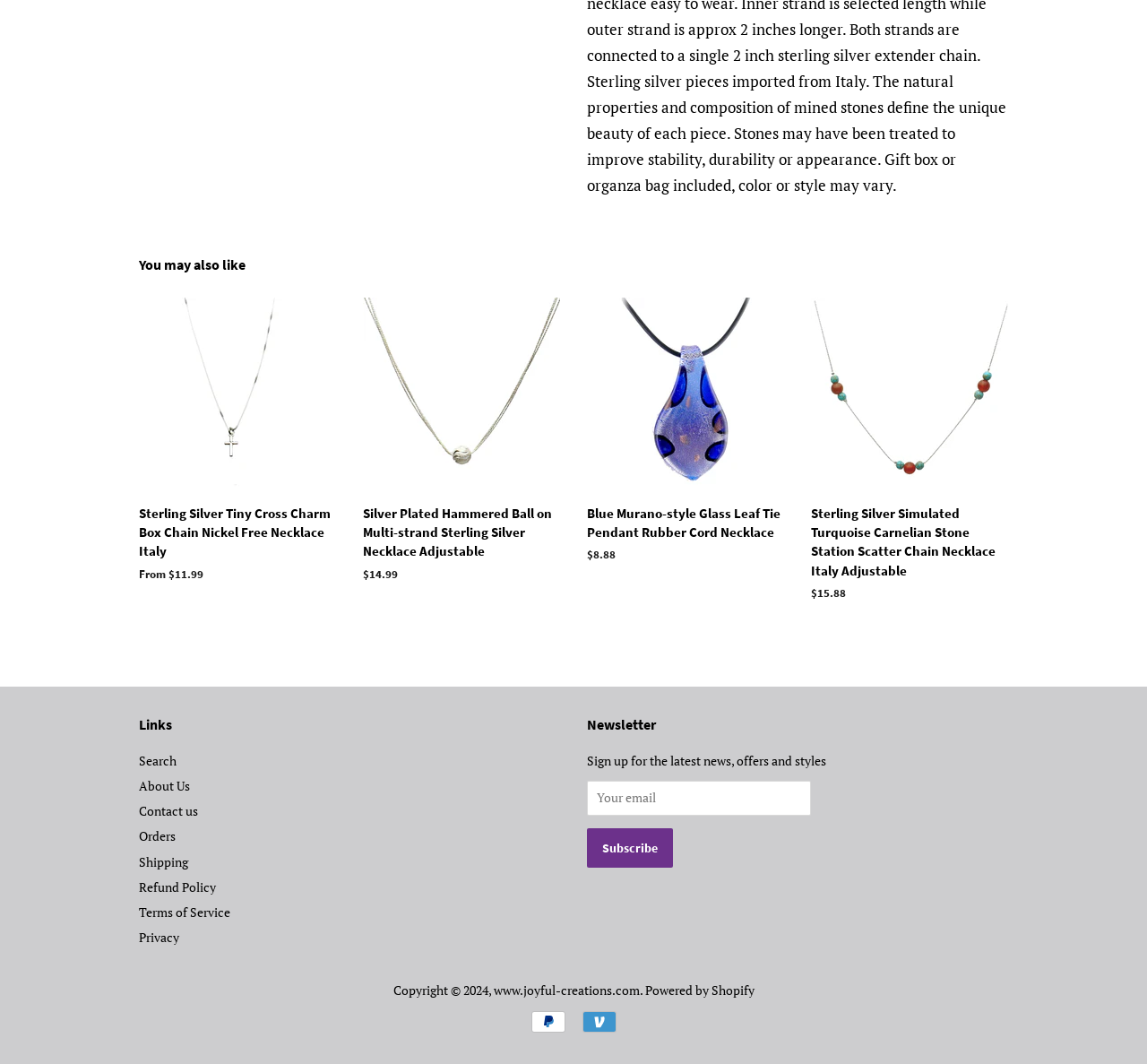Please give a succinct answer to the question in one word or phrase:
What is the copyright year mentioned?

2024